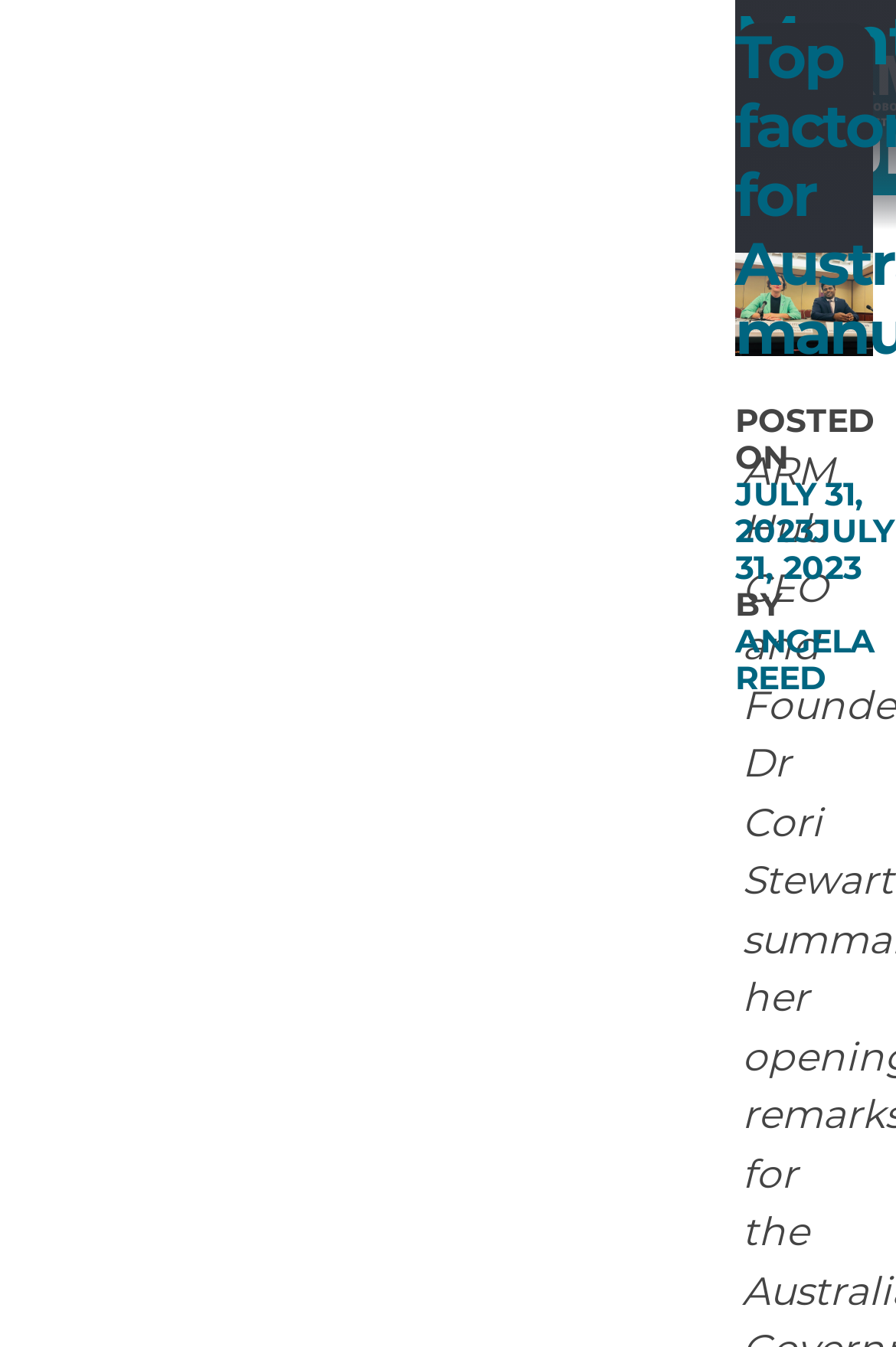Based on the image, give a detailed response to the question: What is the topic of the post?

I found the topic of the post by looking at the 'heading' element with the text 'Top factors for Australian manufacturing' which is a child of the 'HeaderAsNonLandmark' element.